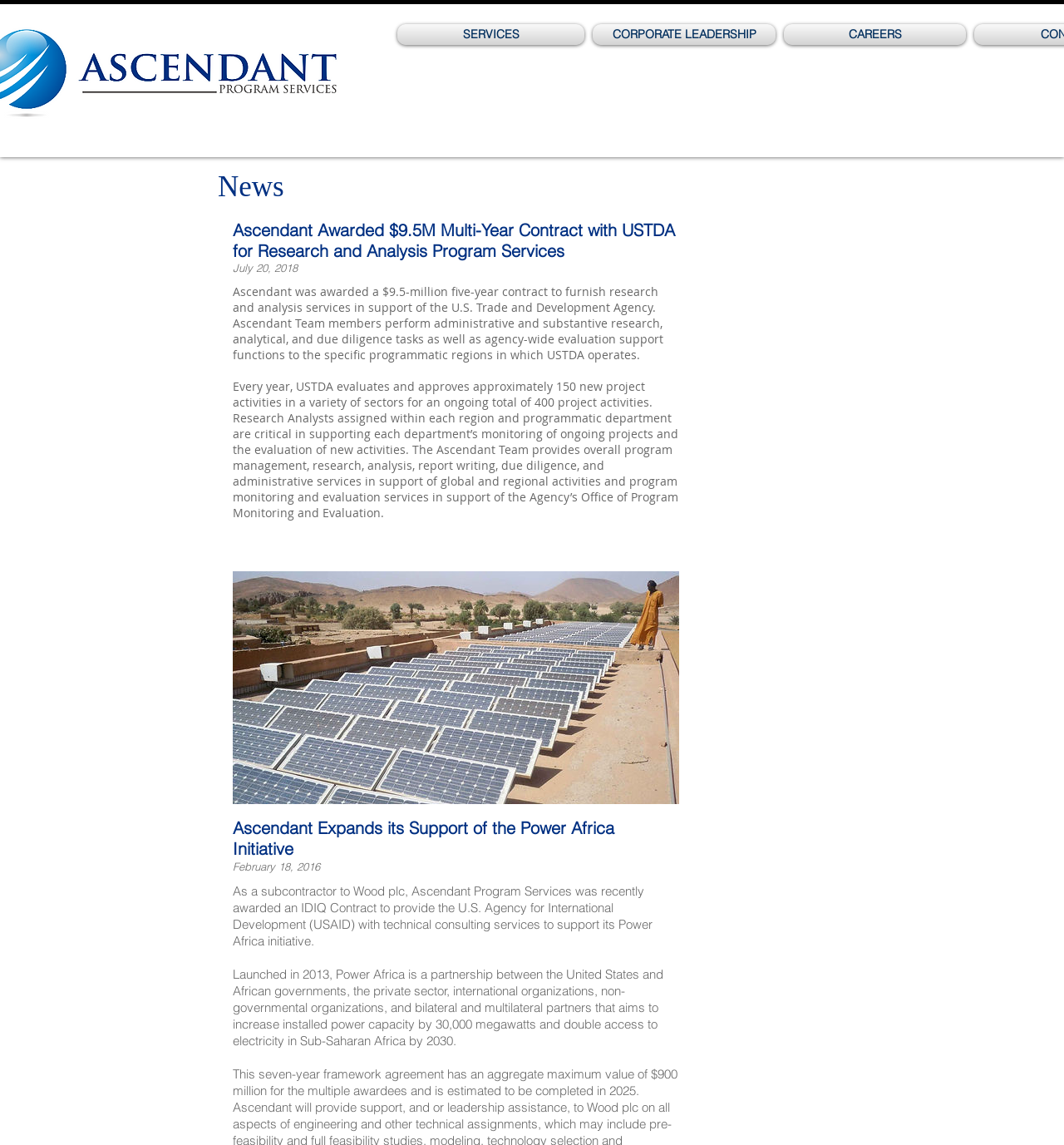What type of services does Ascendant provide?
Provide a comprehensive and detailed answer to the question.

Based on the webpage, Ascendant provides research and analysis services, as stated in the StaticText element with OCR text 'Ascendant was awarded a $9.5-million five-year contract to furnish research and analysis services in support of the U.S. Trade and Development Agency.'